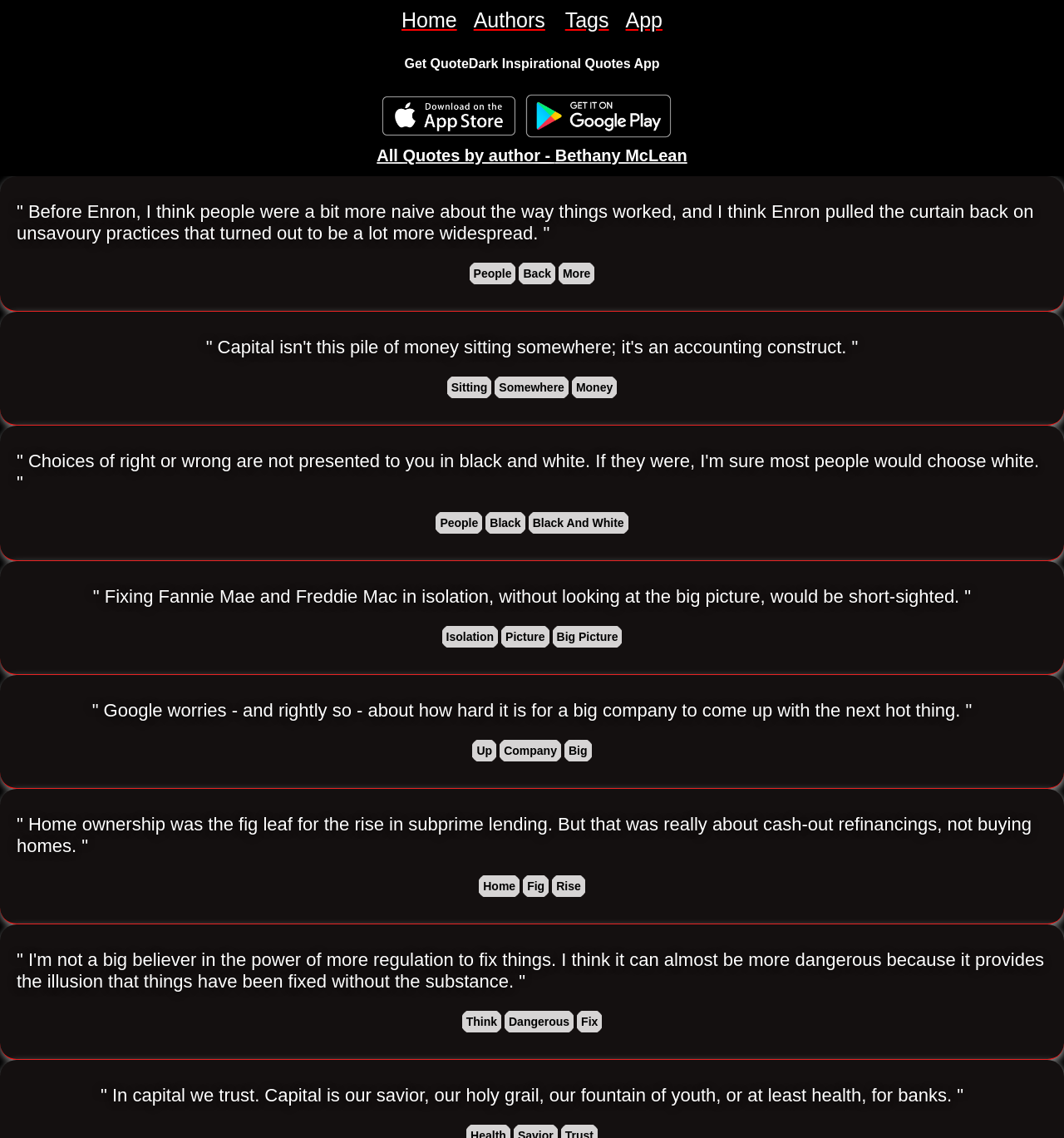Locate the bounding box coordinates of the clickable area needed to fulfill the instruction: "Get QuoteDark Inspirational Quotes iOS App".

[0.359, 0.082, 0.484, 0.121]